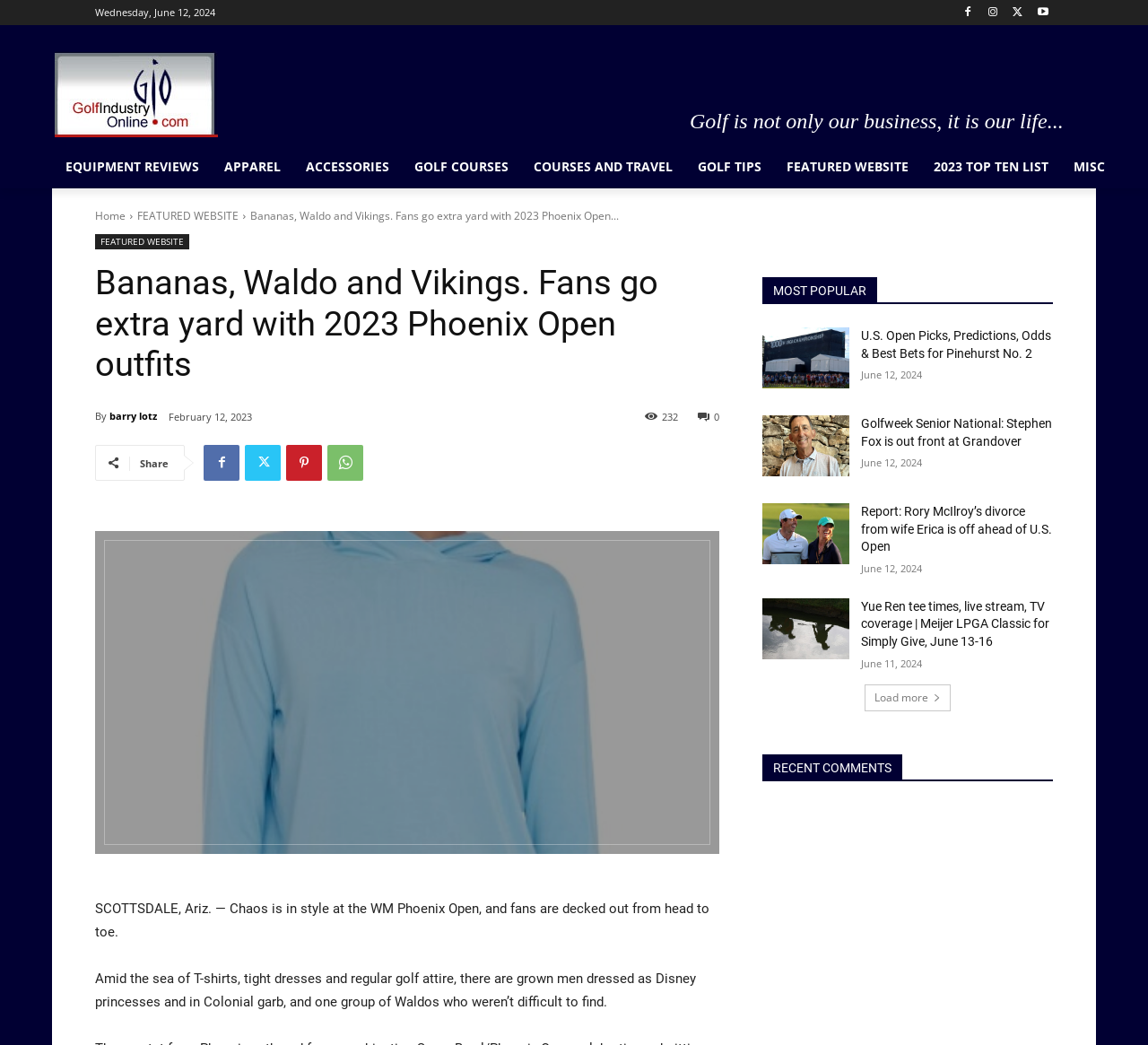Produce a meticulous description of the webpage.

This webpage is about golf news and features a prominent article titled "Bananas, Waldo and Vikings. Fans go extra yard with 2023 Phoenix Open outfits" with a heading and a brief description. The article is written by "barry lotz" and was published on February 12, 2023. There are 232 shares of the article.

At the top of the page, there is a logo on the left and a navigation menu with links to various sections such as "EQUIPMENT REVIEWS", "APPAREL", "ACCESSORIES", and "GOLF COURSES". Below the navigation menu, there is a section with links to featured websites and a top ten list.

The main article is divided into paragraphs, with the first paragraph describing the scene at the WM Phoenix Open, where fans are dressed in creative outfits. The article continues to describe the various costumes and outfits worn by fans.

On the right side of the page, there is a section titled "MOST POPULAR" with links to several articles, including "U.S. Open Picks, Predictions, Odds & Best Bets for Pinehurst No. 2", "Golfweek Senior National: Stephen Fox is out front at Grandover", and "Report: Rory McIlroy’s divorce from wife Erica is off ahead of U.S. Open". Each article has a heading, a brief description, and a timestamp.

At the bottom of the page, there is a section with links to recent comments and a "Load more" button.